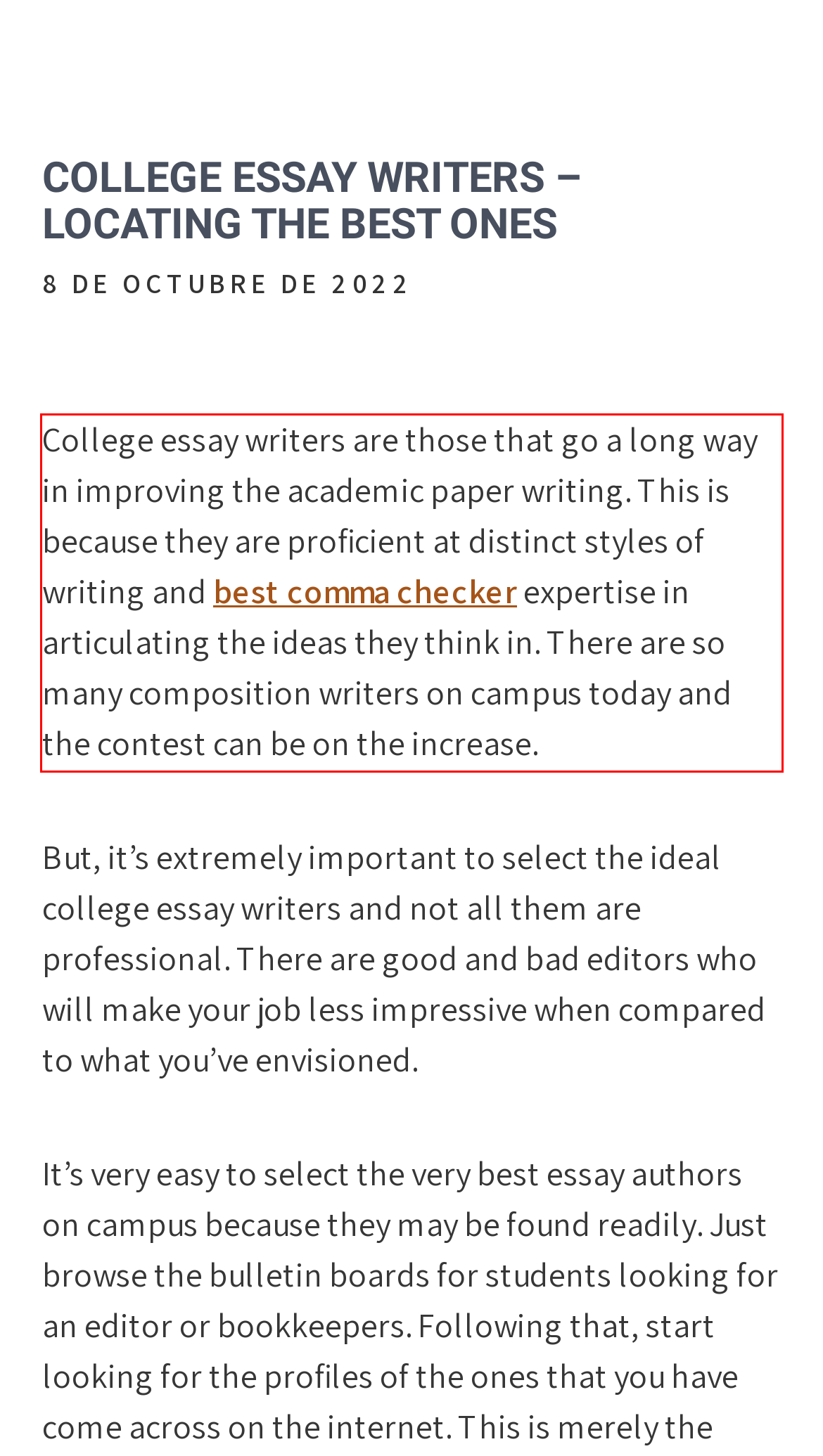Using the provided screenshot of a webpage, recognize and generate the text found within the red rectangle bounding box.

College essay writers are those that go a long way in improving the academic paper writing. This is because they are proficient at distinct styles of writing and best comma checker expertise in articulating the ideas they think in. There are so many composition writers on campus today and the contest can be on the increase.